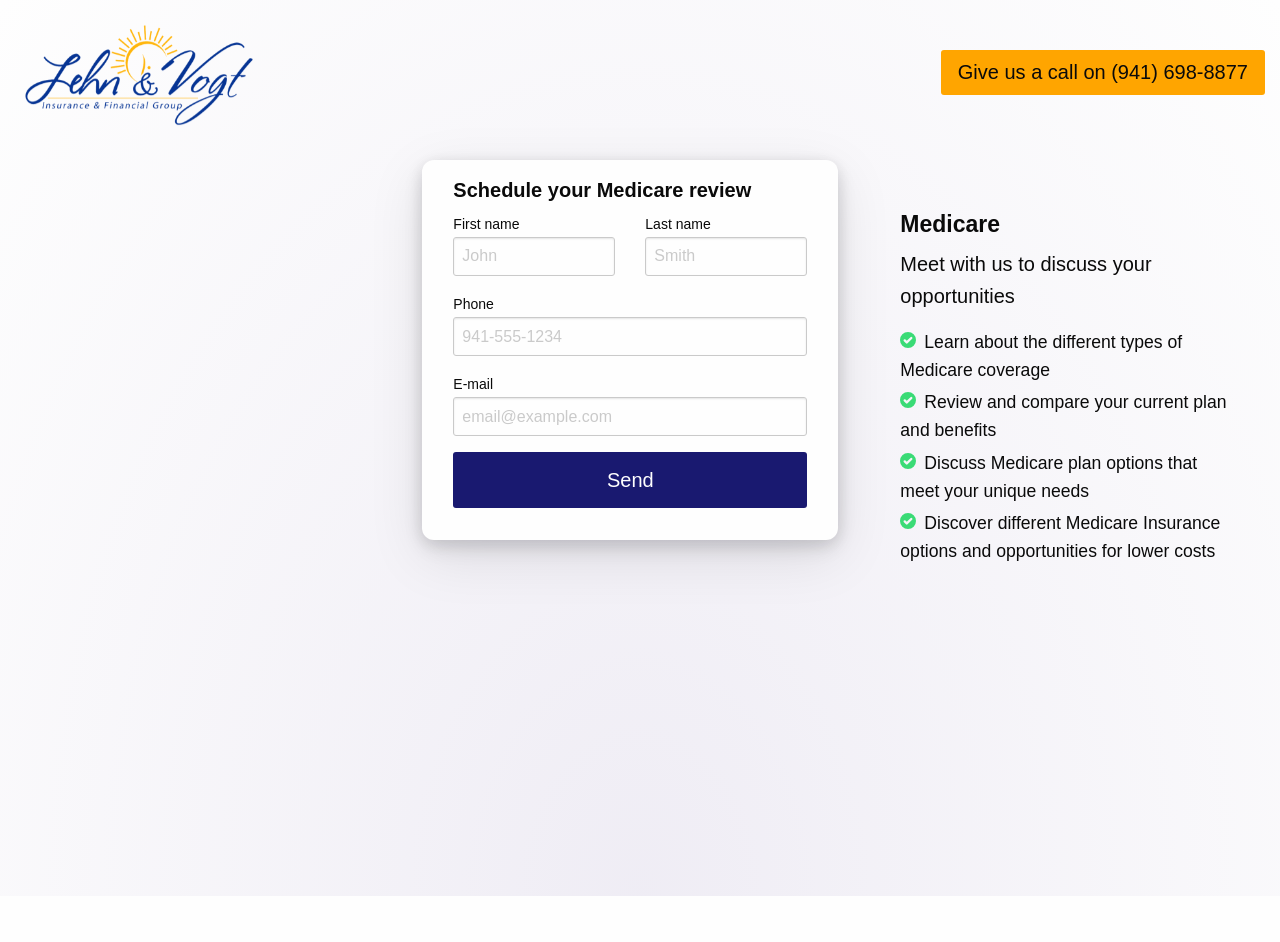Produce an elaborate caption capturing the essence of the webpage.

The webpage is about Medicare services provided by Lehn & Vogt. At the top left corner, there is a logo of the company. On the top right side, there is a call-to-action link to contact the company via phone number (941) 698-8877. 

Below the logo, there is a prominent heading that encourages users to schedule their Medicare review. Underneath this heading, there is a form with four input fields: First name, Last name, Phone, and E-mail. The First name and Last name fields are required, while the Phone and E-mail fields are optional. A "Send" button is located below the form.

On the right side of the page, there is a section dedicated to Medicare information. It starts with a heading "Medicare" and is followed by four paragraphs of text. The text describes the benefits of meeting with the company to discuss Medicare opportunities, learning about different types of Medicare coverage, reviewing and comparing current plans and benefits, discussing Medicare plan options that meet individual needs, and discovering Medicare Insurance options for lower costs.